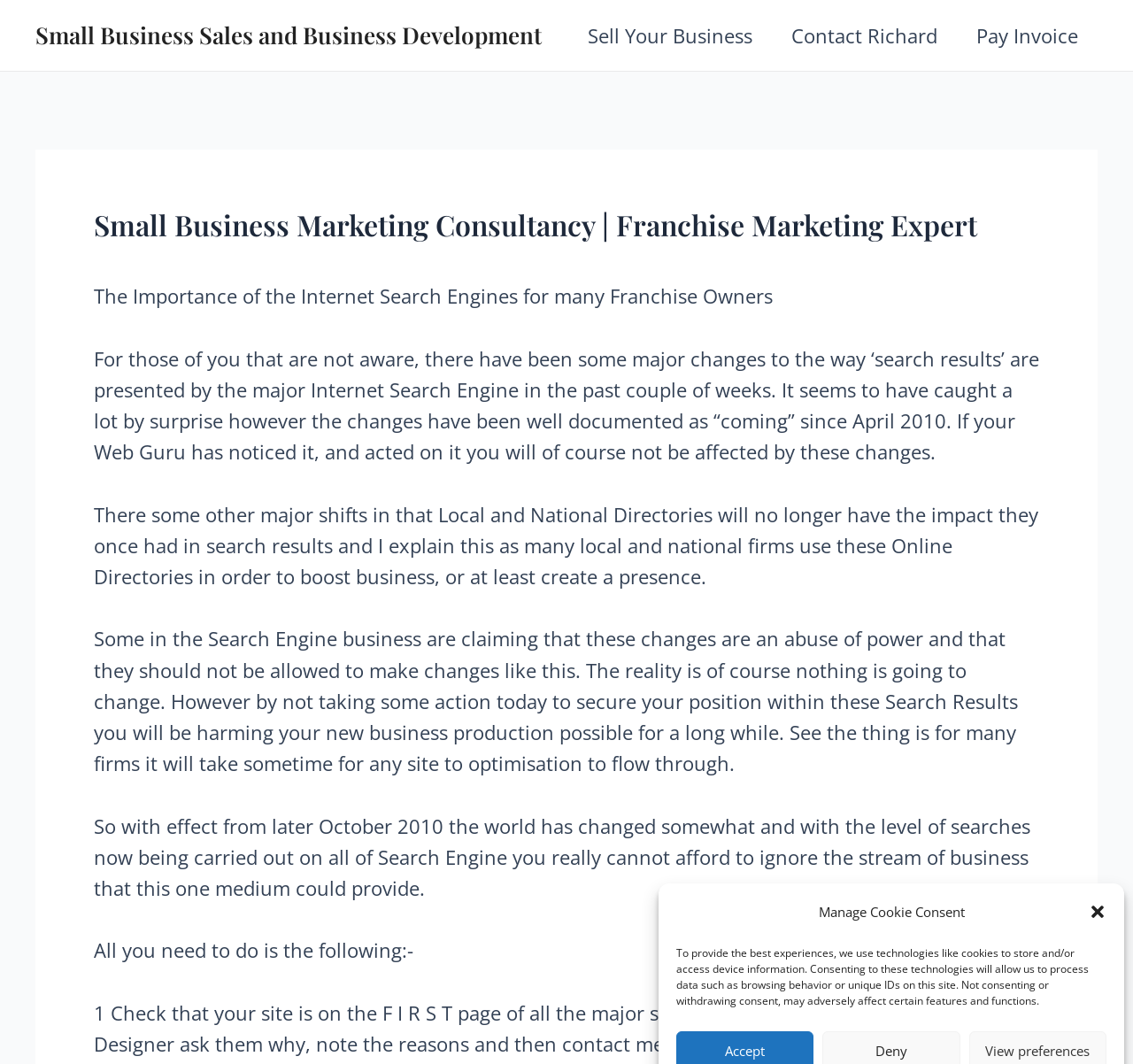What has changed in the way search results are presented?
Please provide a full and detailed response to the question.

According to the webpage content, there have been significant changes in the way search results are presented by major internet search engines, which were documented as coming since April 2010.